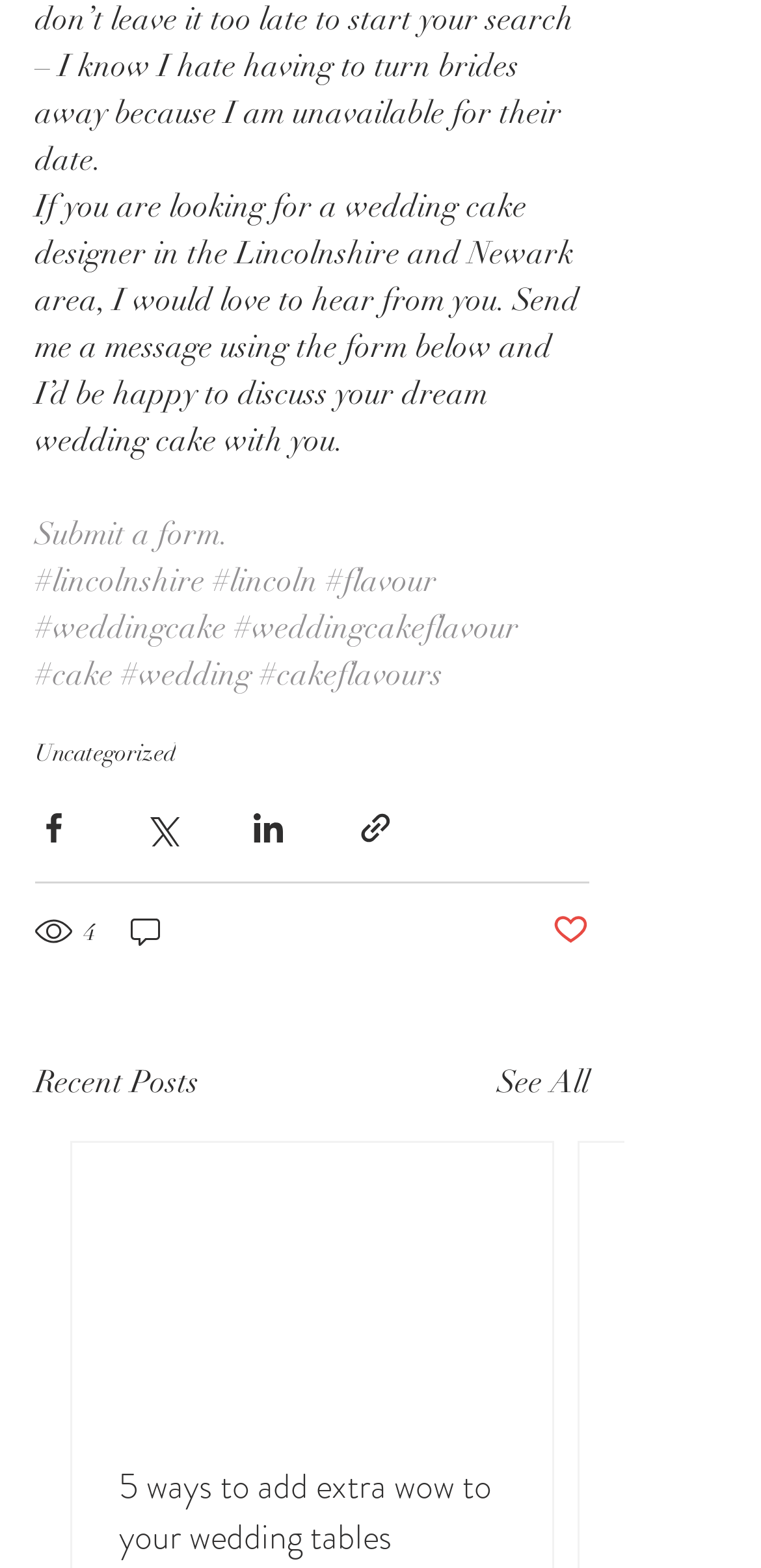Using the information in the image, could you please answer the following question in detail:
What is the profession of the person mentioned?

The profession of the person mentioned can be inferred from the text 'If you are looking for a wedding cake designer in the Lincolnshire and Newark area, I would love to hear from you.' which suggests that the person is a wedding cake designer.